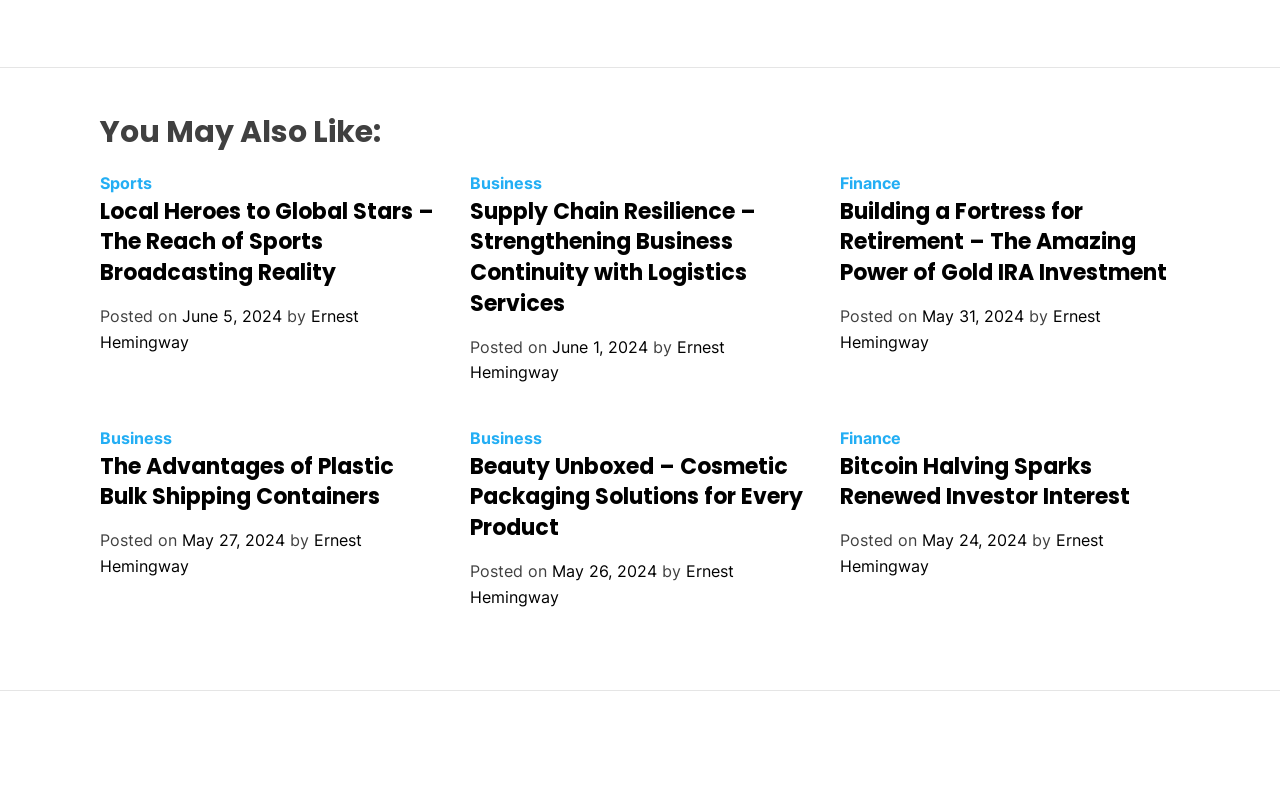Answer with a single word or phrase: 
Who is the author of the articles on this webpage?

Ernest Hemingway